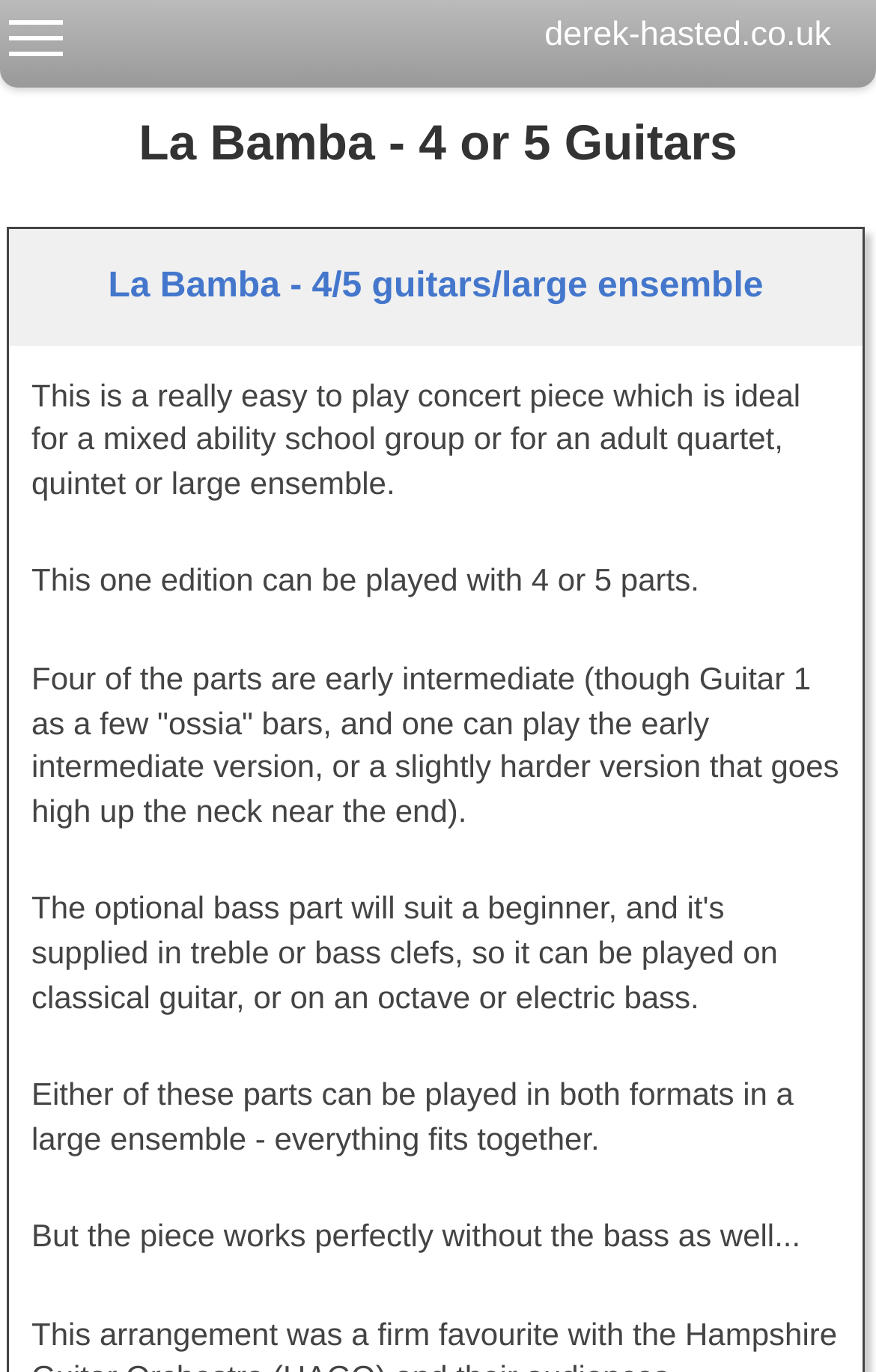Who is the arranger of La Bamba?
Refer to the image and give a detailed answer to the question.

The webpage title and the link at the top of the page both mention 'Derek Hasted' as the arranger of La Bamba.